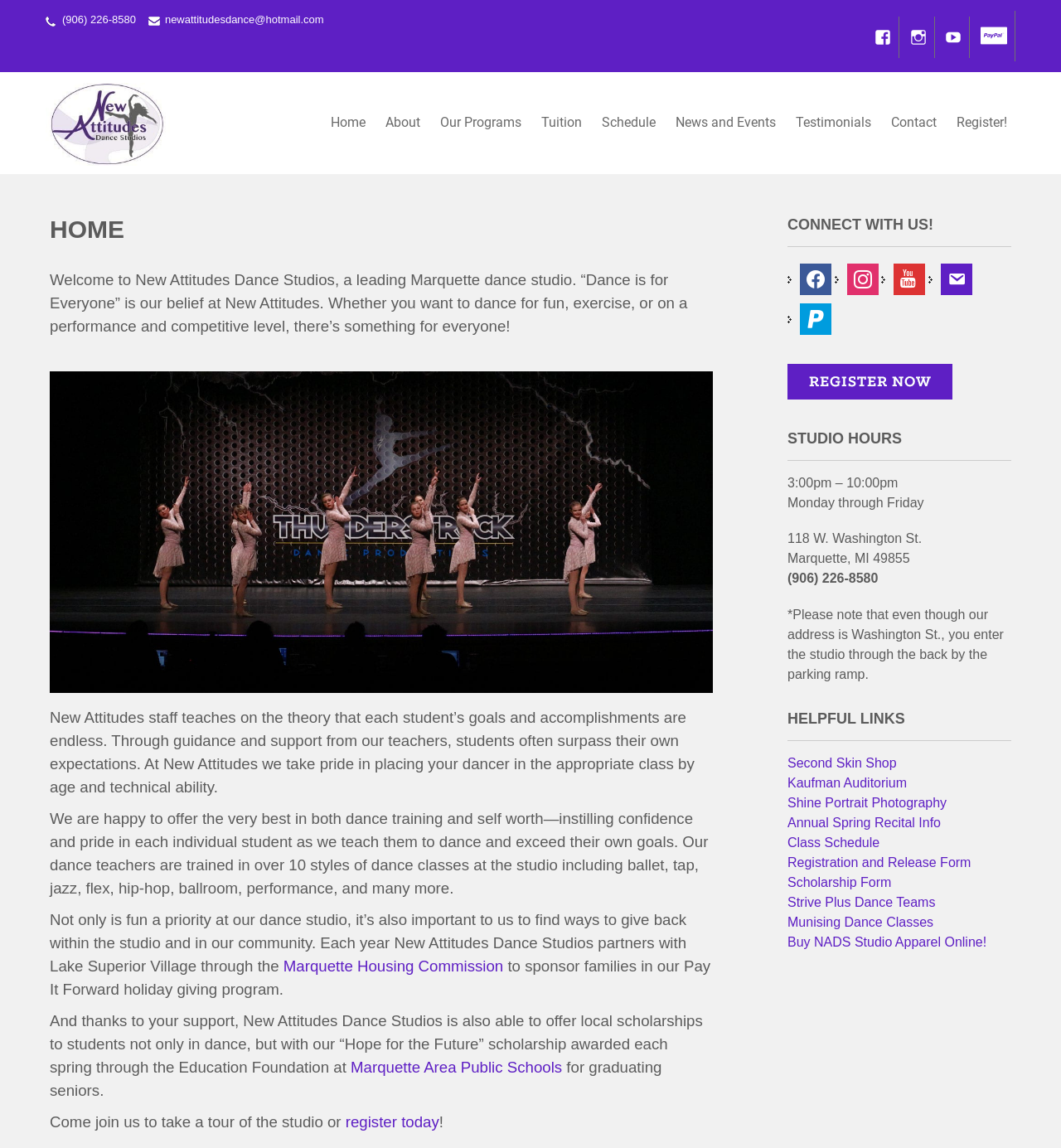Given the element description Our Programs, identify the bounding box coordinates for the UI element on the webpage screenshot. The format should be (top-left x, top-left y, bottom-right x, bottom-right y), with values between 0 and 1.

[0.407, 0.092, 0.499, 0.122]